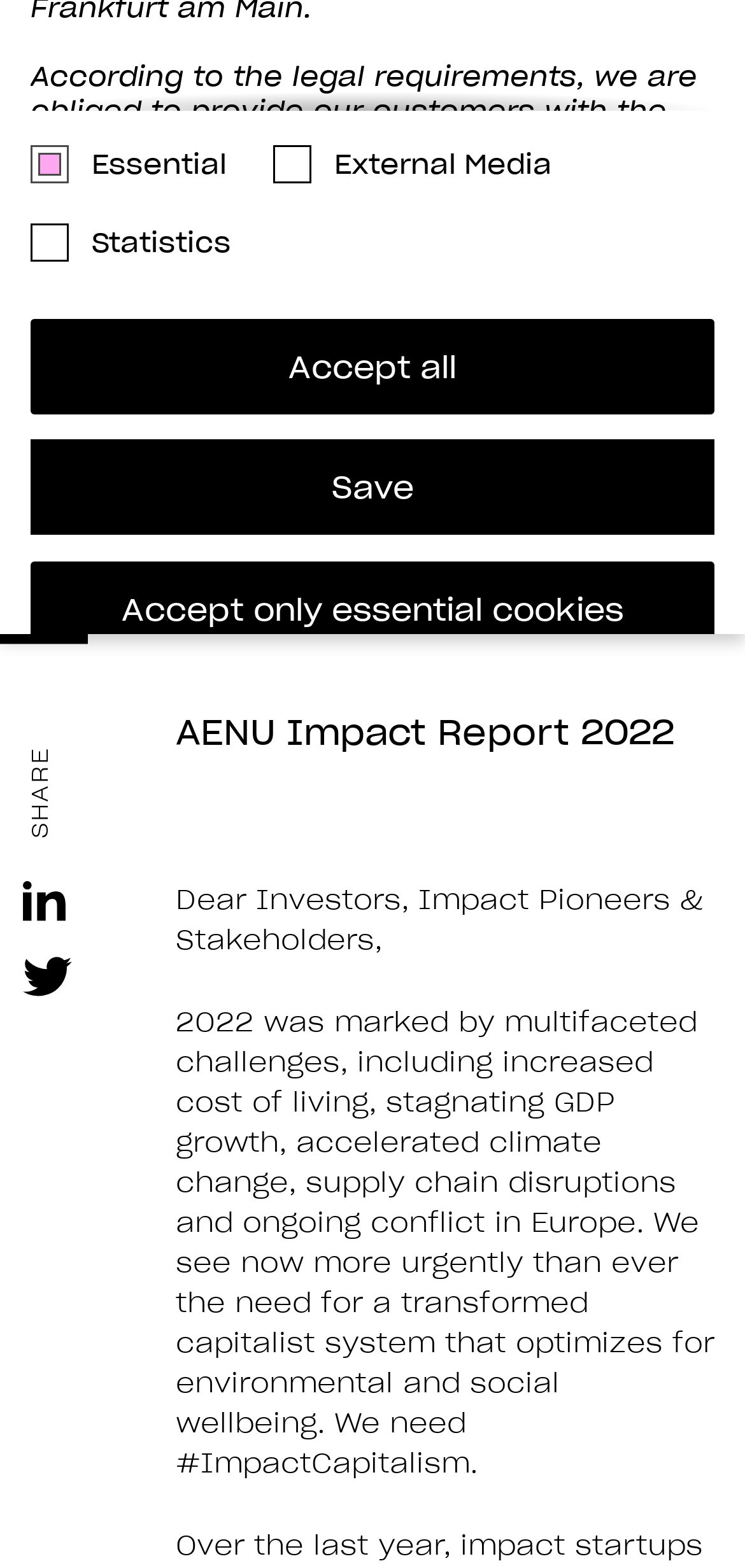Extract the bounding box coordinates for the UI element described by the text: "Privacy Policy". The coordinates should be in the form of [left, top, right, bottom] with values between 0 and 1.

[0.442, 0.513, 0.686, 0.531]